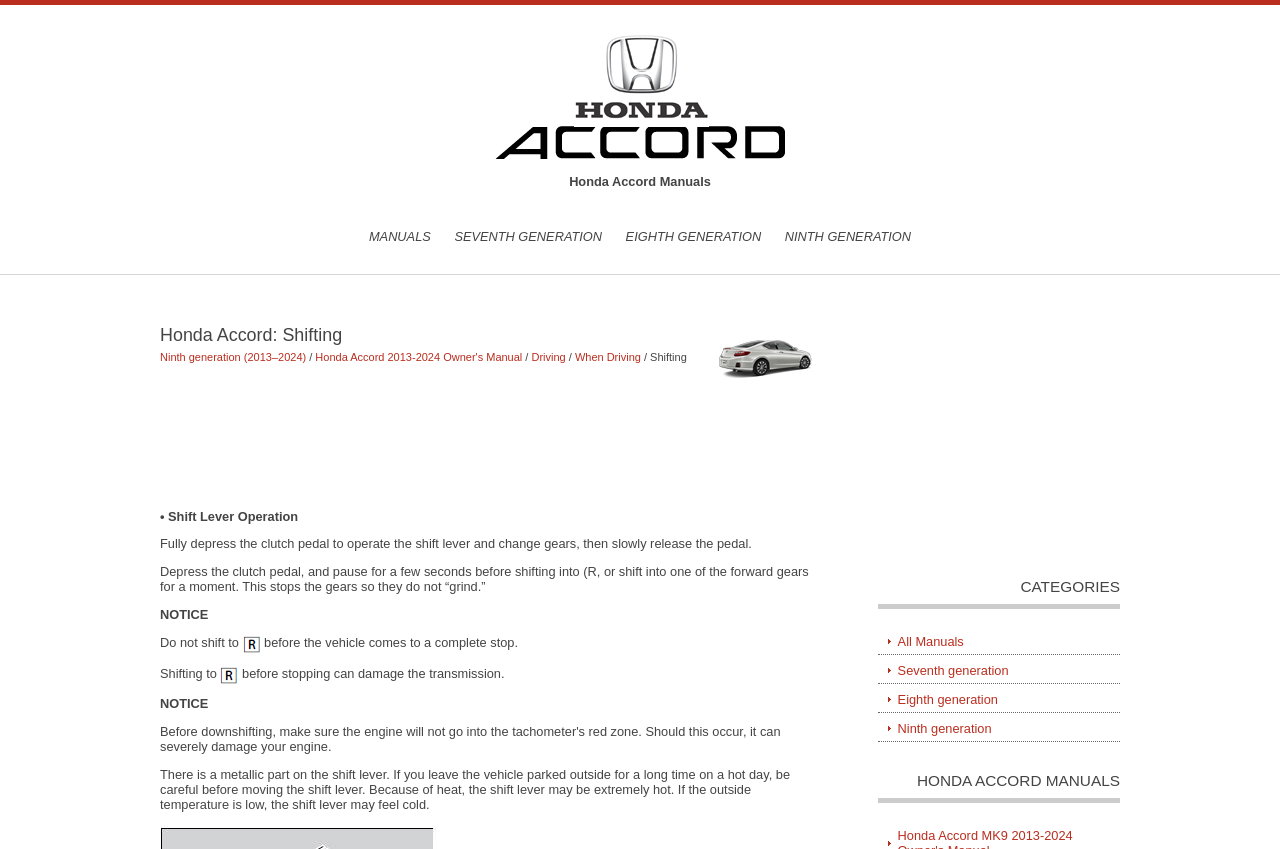Identify the bounding box coordinates for the UI element described as follows: Honda Accord 2013-2024 Owner's Manual. Use the format (top-left x, top-left y, bottom-right x, bottom-right y) and ensure all values are floating point numbers between 0 and 1.

[0.246, 0.413, 0.408, 0.428]